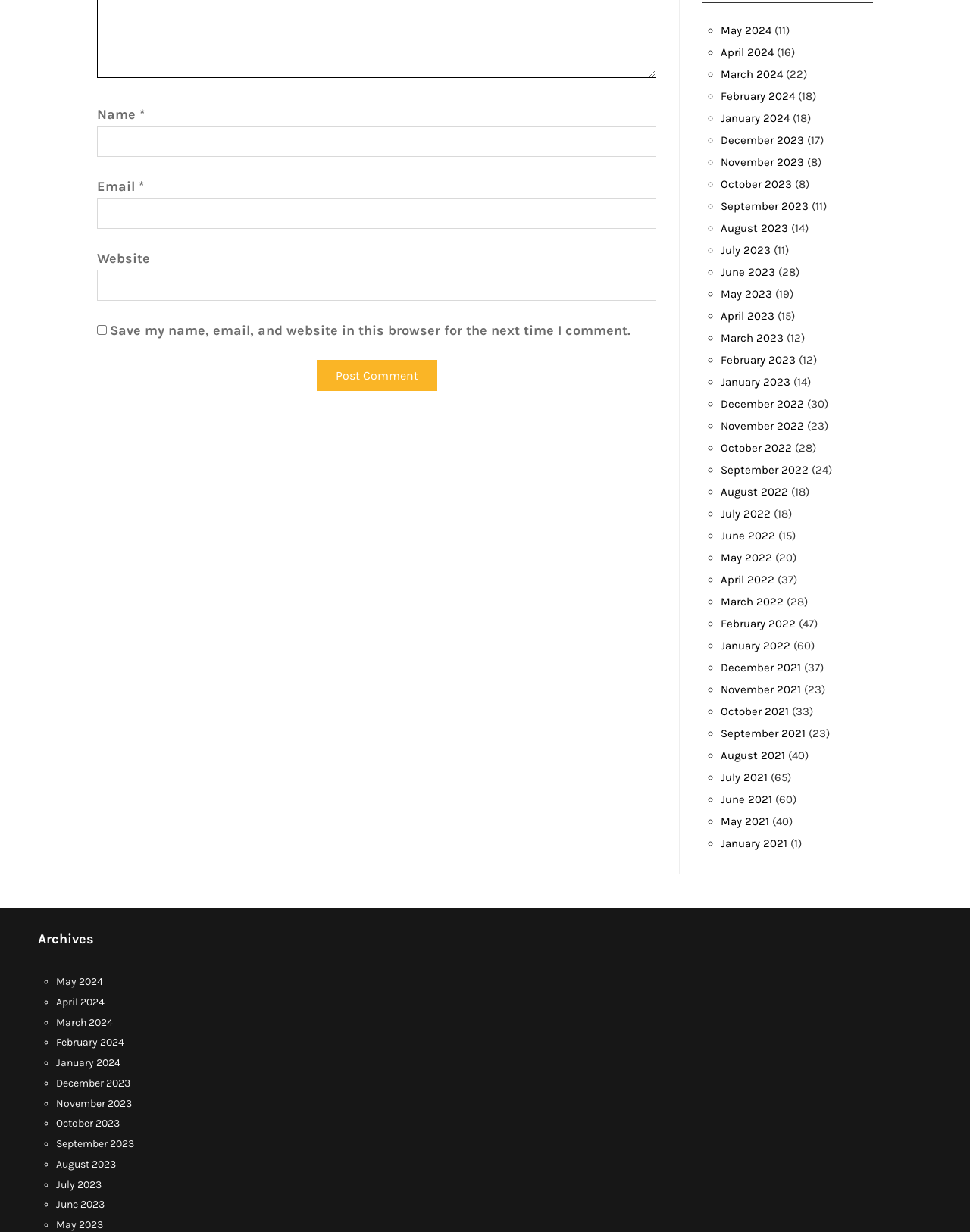Please determine the bounding box coordinates of the area that needs to be clicked to complete this task: 'View the 'May 2024' comments'. The coordinates must be four float numbers between 0 and 1, formatted as [left, top, right, bottom].

[0.743, 0.019, 0.795, 0.03]